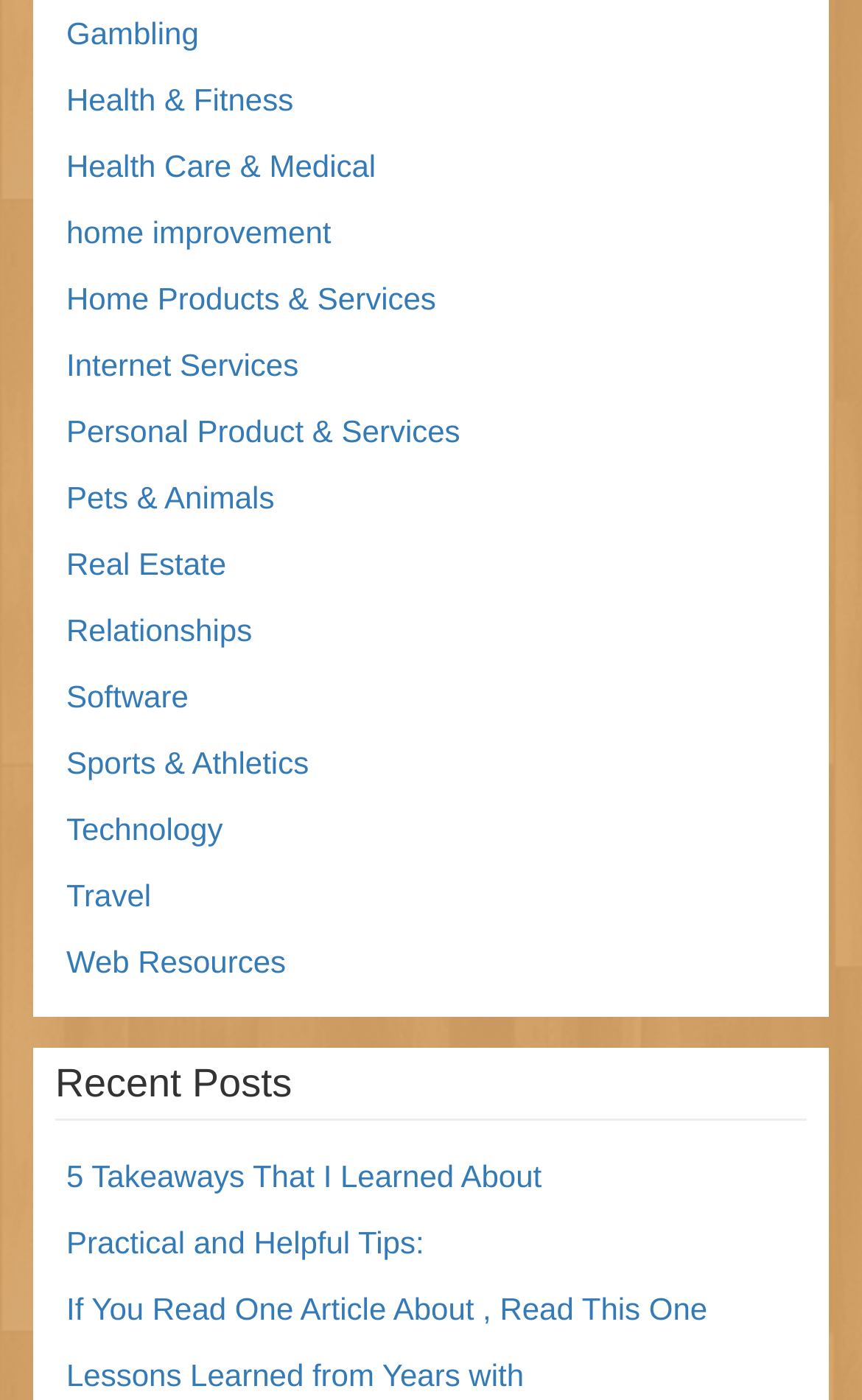Locate the bounding box coordinates of the element you need to click to accomplish the task described by this instruction: "Explore Health & Fitness".

[0.077, 0.059, 0.34, 0.084]